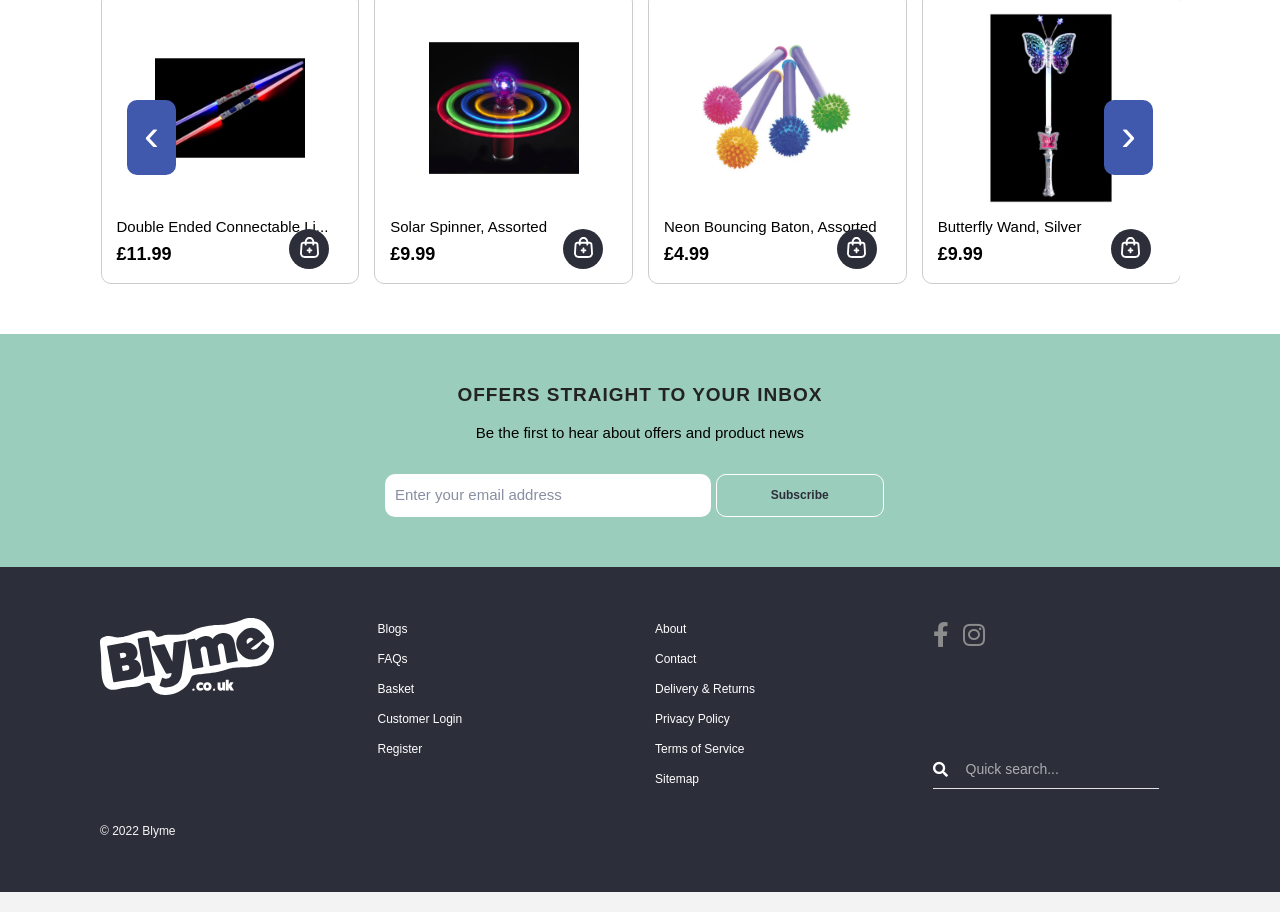What is the copyright year of the website?
Refer to the image and give a detailed answer to the question.

I found the copyright information at the bottom of the page, which is '© 2022 Blyme', which indicates that the copyright year is 2022.